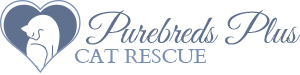Utilize the information from the image to answer the question in detail:
What is the dominant color of the logo?

According to the caption, the color palette of the logo is soft and inviting, and it predominantly features shades of blue, making blue the dominant color.